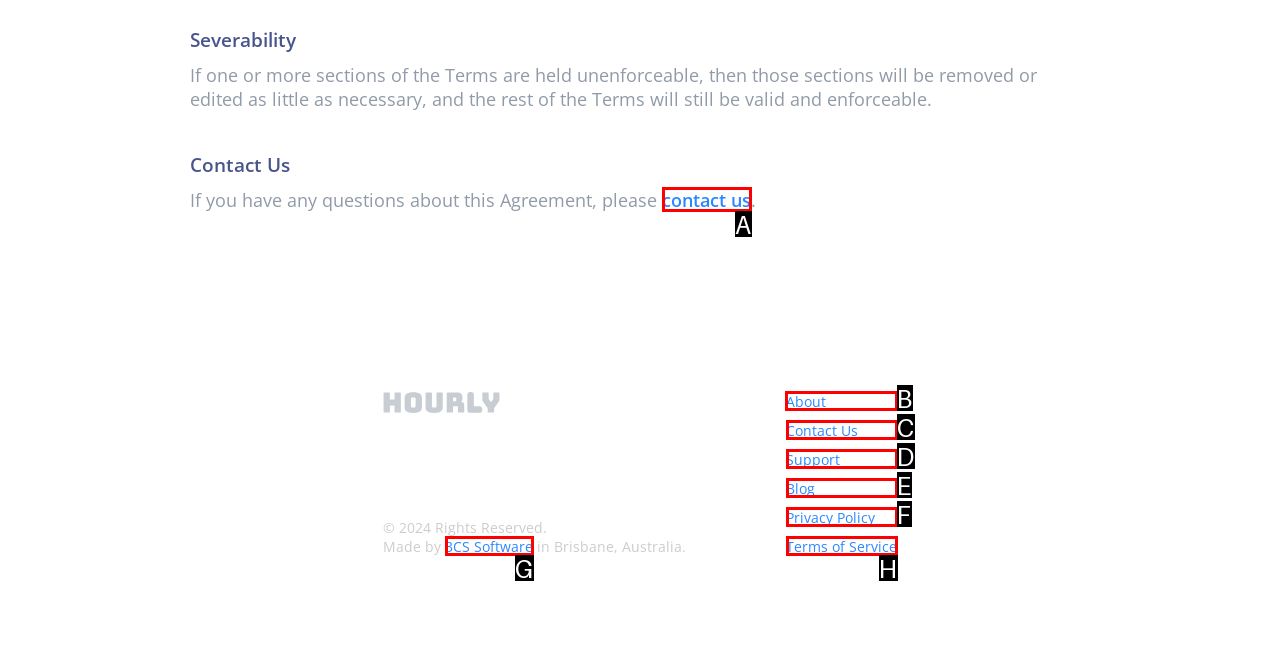Choose the UI element to click on to achieve this task: visit About page. Reply with the letter representing the selected element.

B